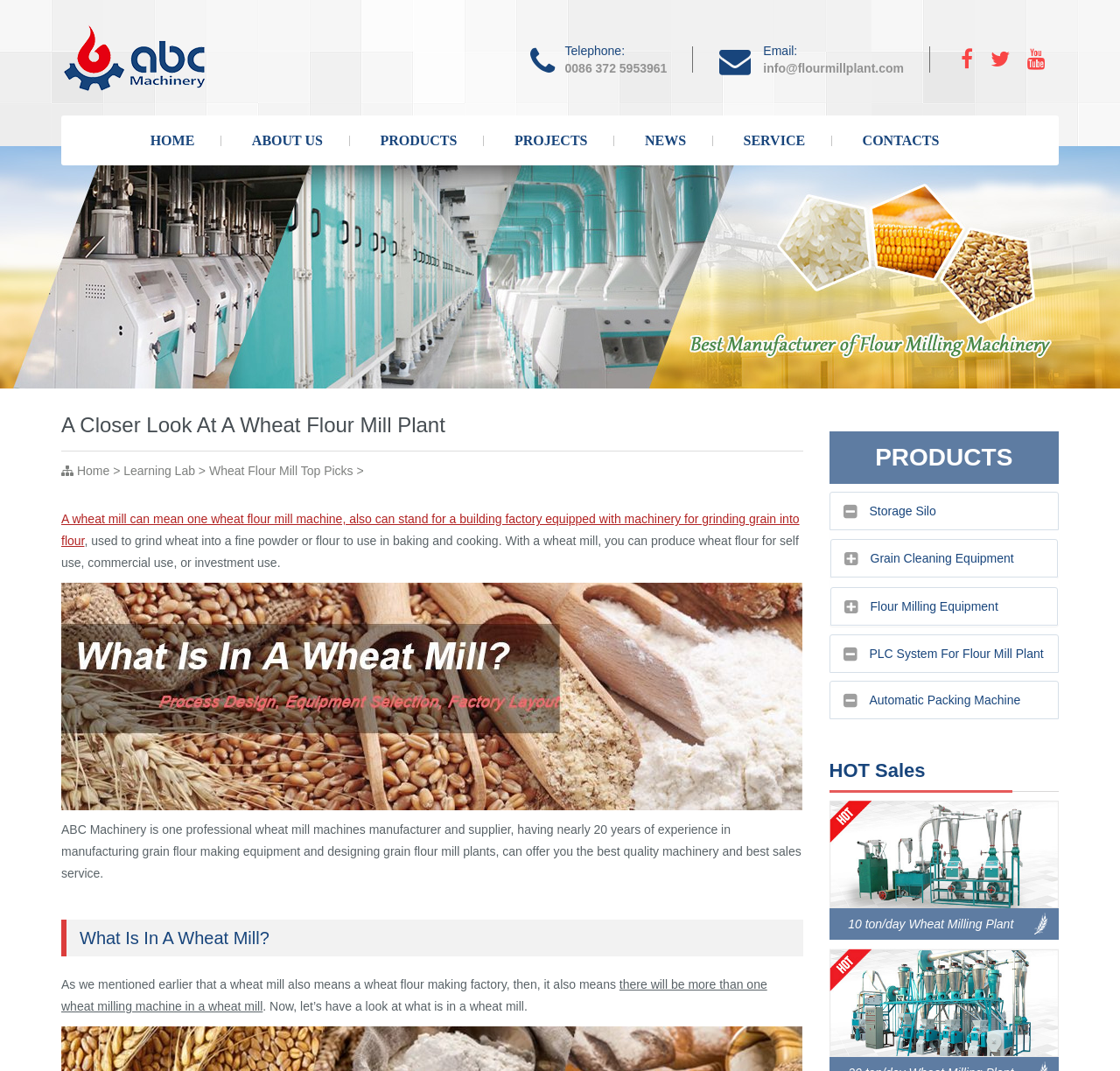Who is the manufacturer and supplier of wheat mill machines?
From the image, respond using a single word or phrase.

ABC Machinery